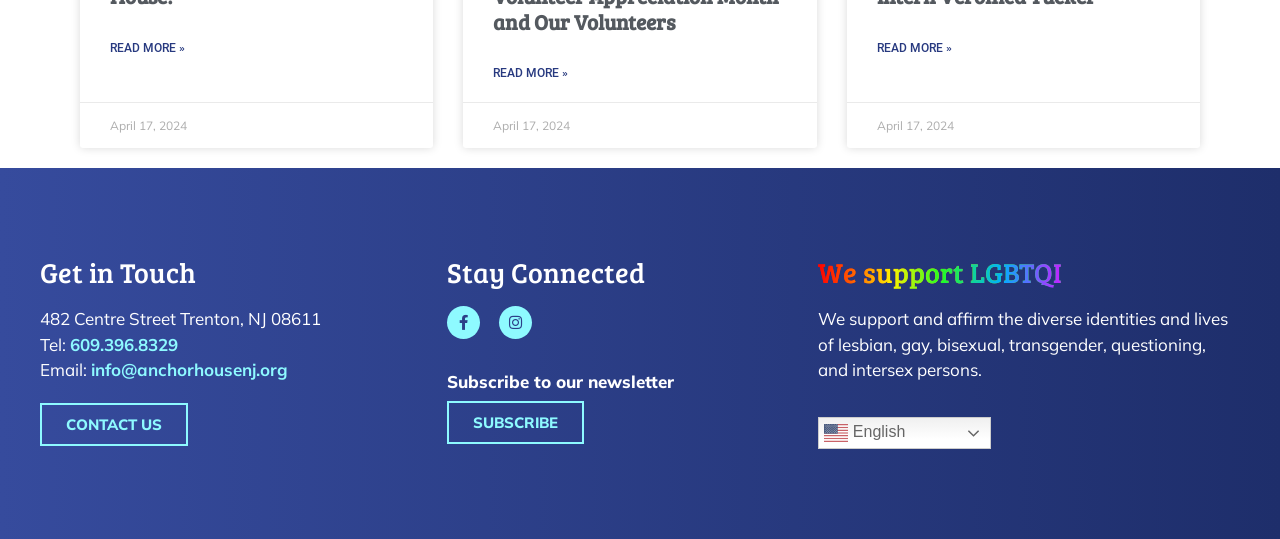Find the bounding box coordinates of the element's region that should be clicked in order to follow the given instruction: "Change language to English". The coordinates should consist of four float numbers between 0 and 1, i.e., [left, top, right, bottom].

[0.639, 0.774, 0.775, 0.833]